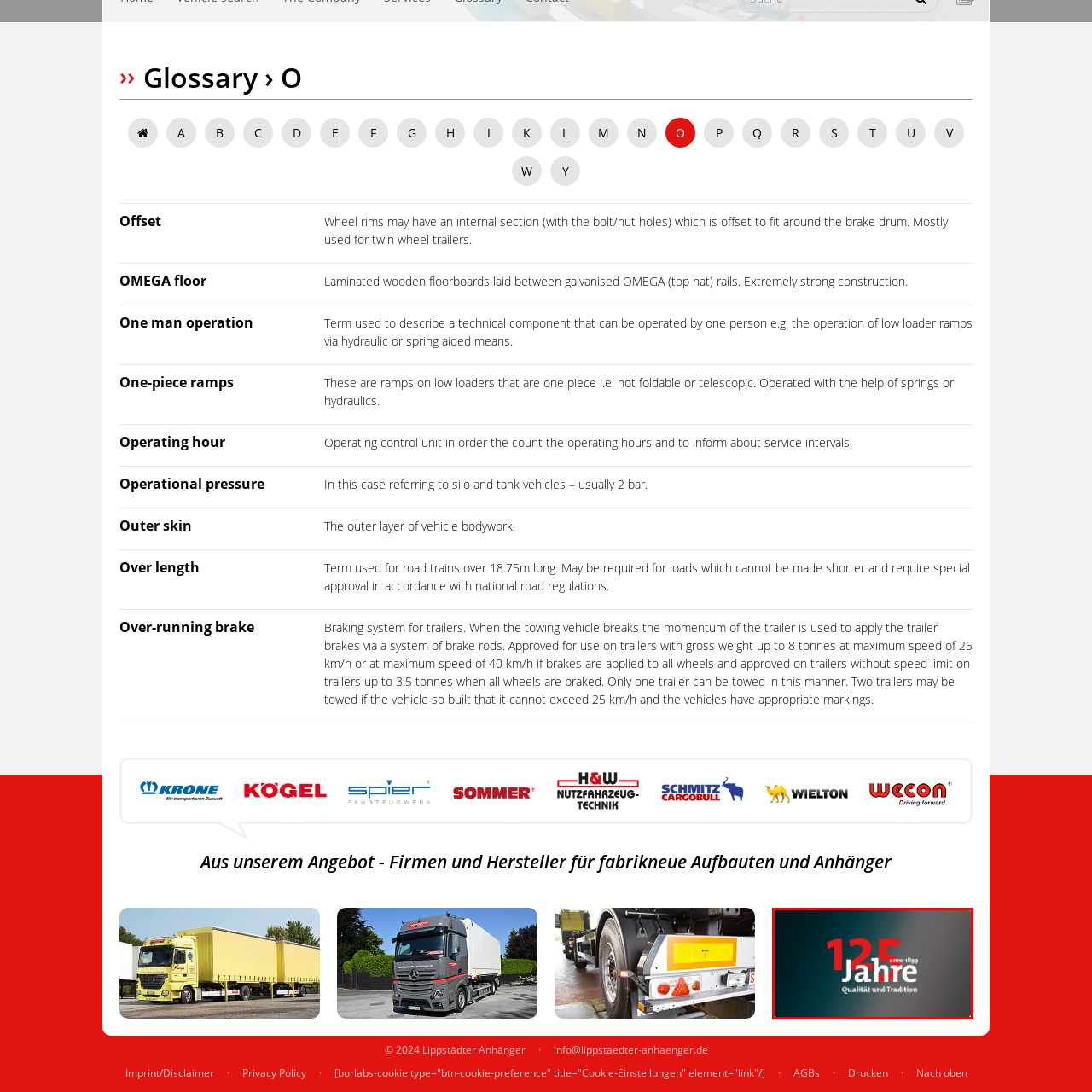What is the significance of '125 Jahre' in the design? Check the image surrounded by the red bounding box and reply with a single word or a short phrase.

It represents 125 years